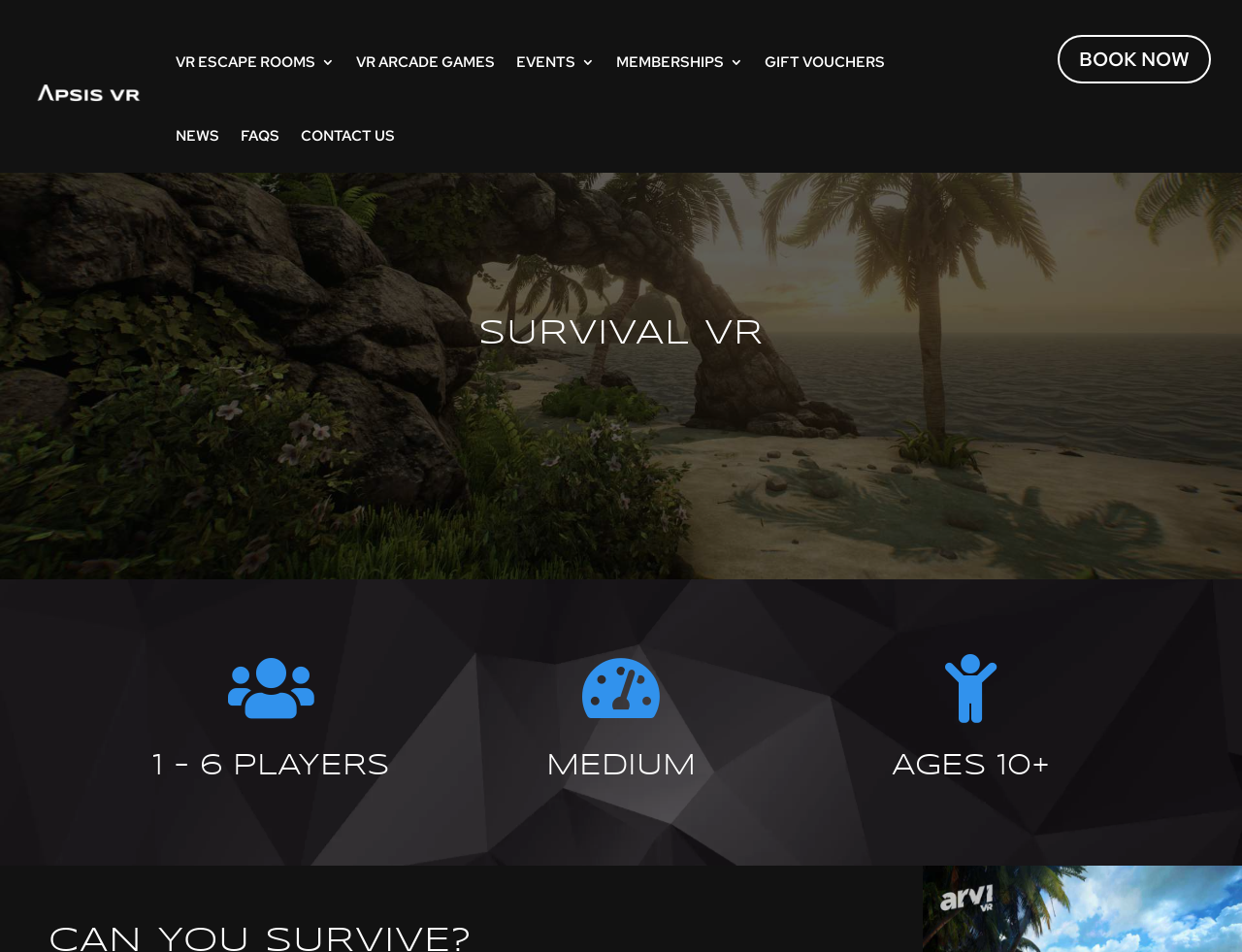Please specify the bounding box coordinates of the area that should be clicked to accomplish the following instruction: "Check out the NEWS section". The coordinates should consist of four float numbers between 0 and 1, i.e., [left, top, right, bottom].

[0.142, 0.104, 0.177, 0.181]